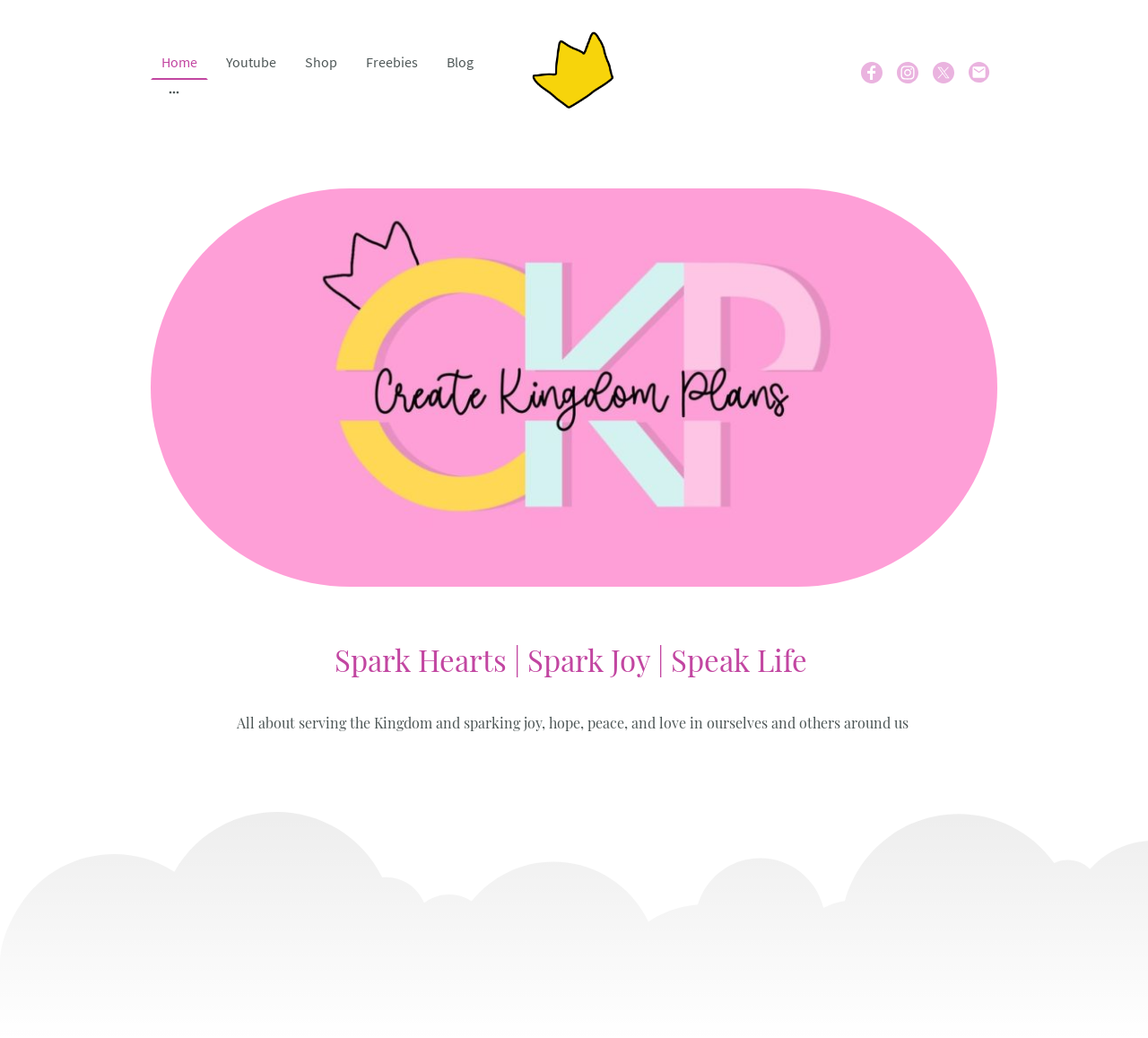Please answer the following question using a single word or phrase: 
How many navigation links are present on the top?

5